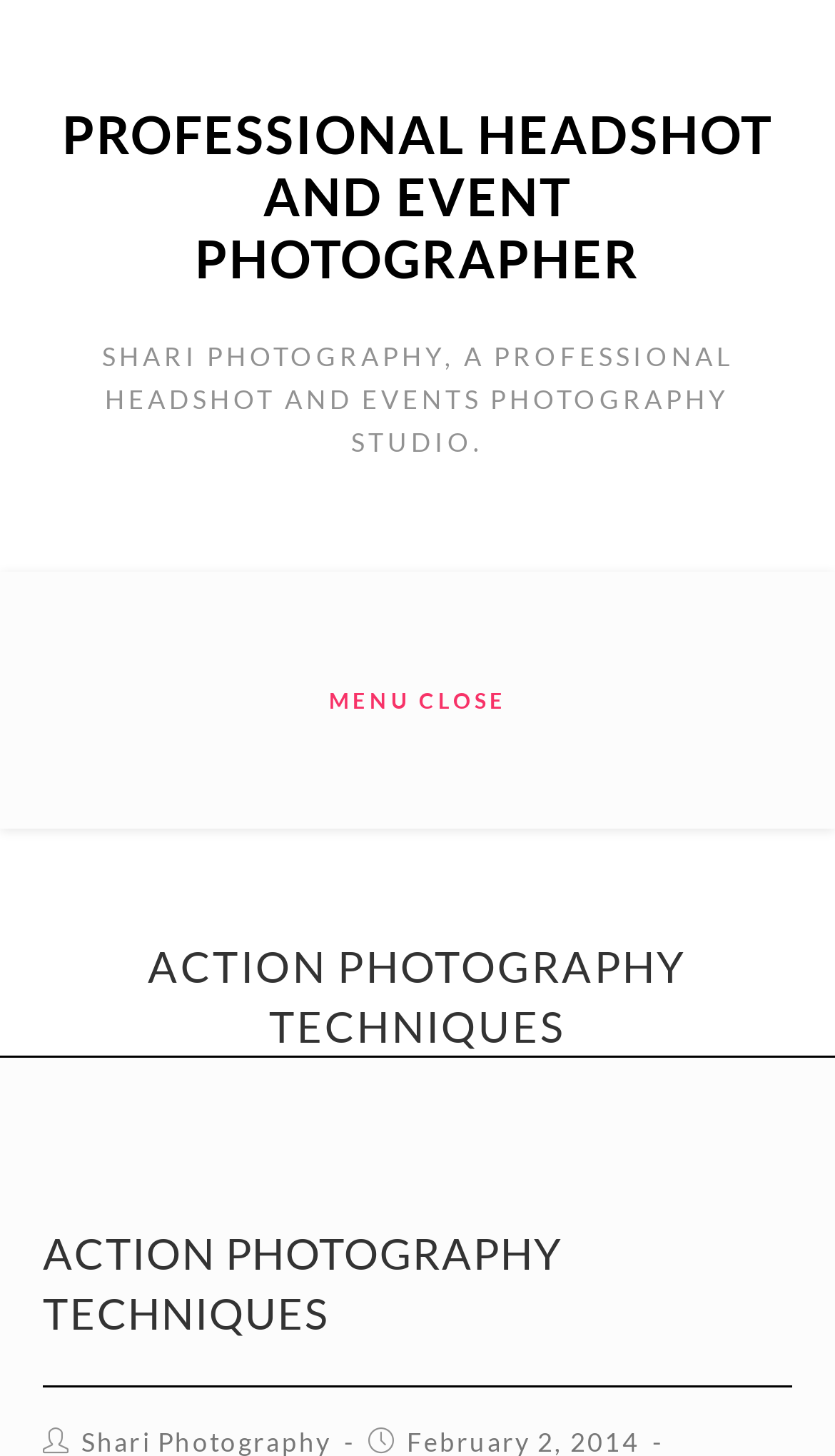Respond with a single word or phrase for the following question: 
What is the name of the photography studio?

Shari Photography